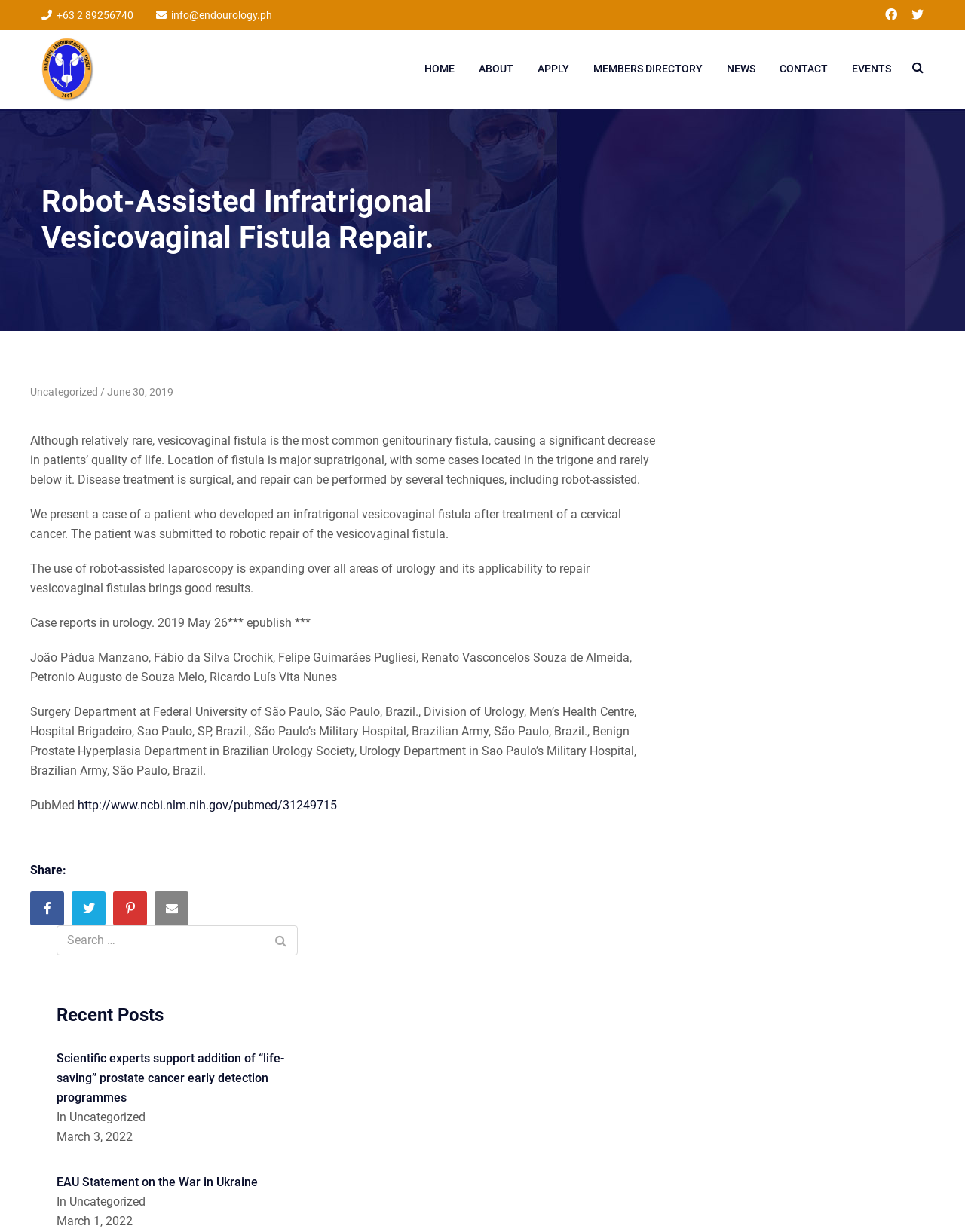Please predict the bounding box coordinates of the element's region where a click is necessary to complete the following instruction: "Go to the home page". The coordinates should be represented by four float numbers between 0 and 1, i.e., [left, top, right, bottom].

[0.44, 0.049, 0.471, 0.063]